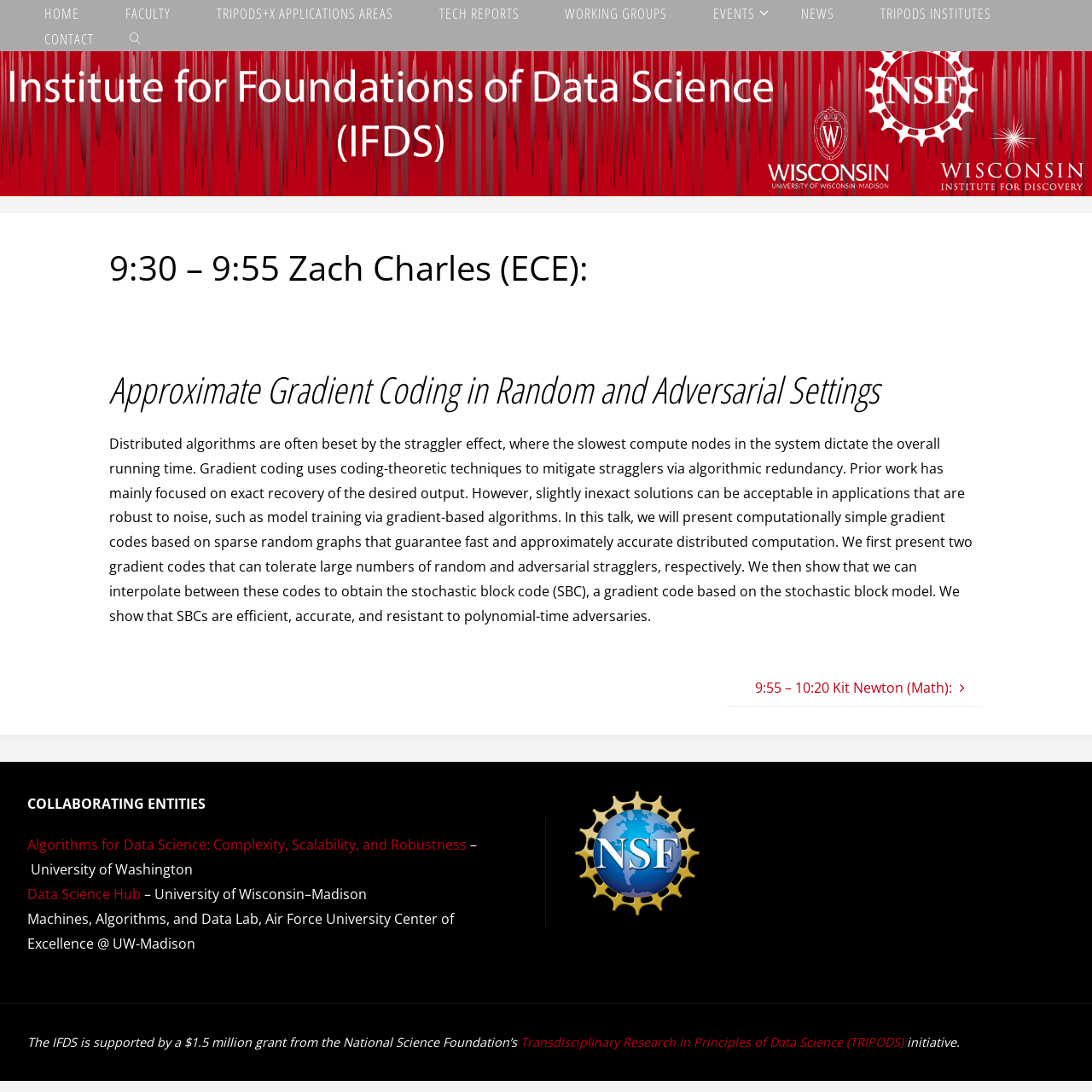Return the bounding box coordinates of the UI element that corresponds to this description: "Data Science Hub". The coordinates must be given as four float numbers in the range of 0 and 1, [left, top, right, bottom].

[0.025, 0.81, 0.129, 0.827]